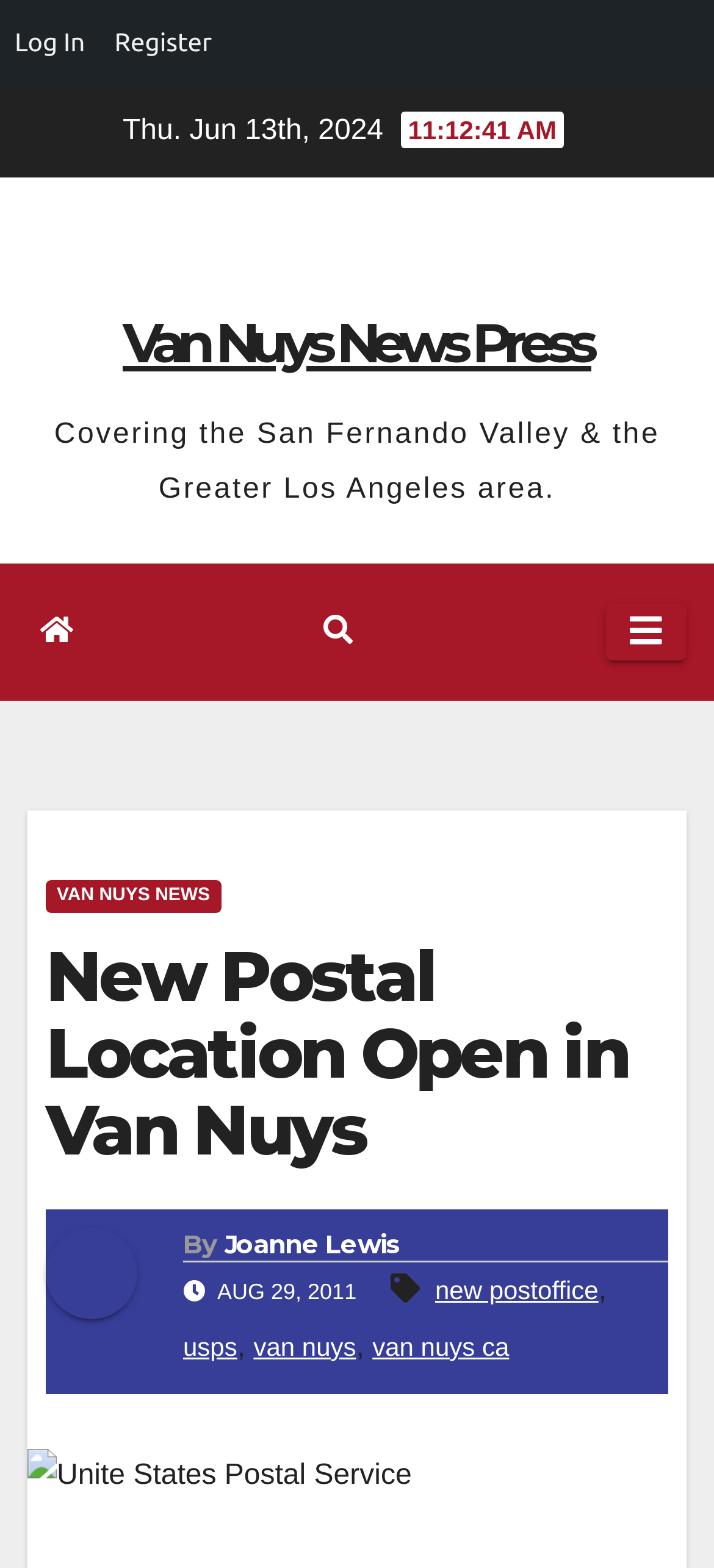Reply to the question with a single word or phrase:
What is the date of the news article?

AUG 29, 2011